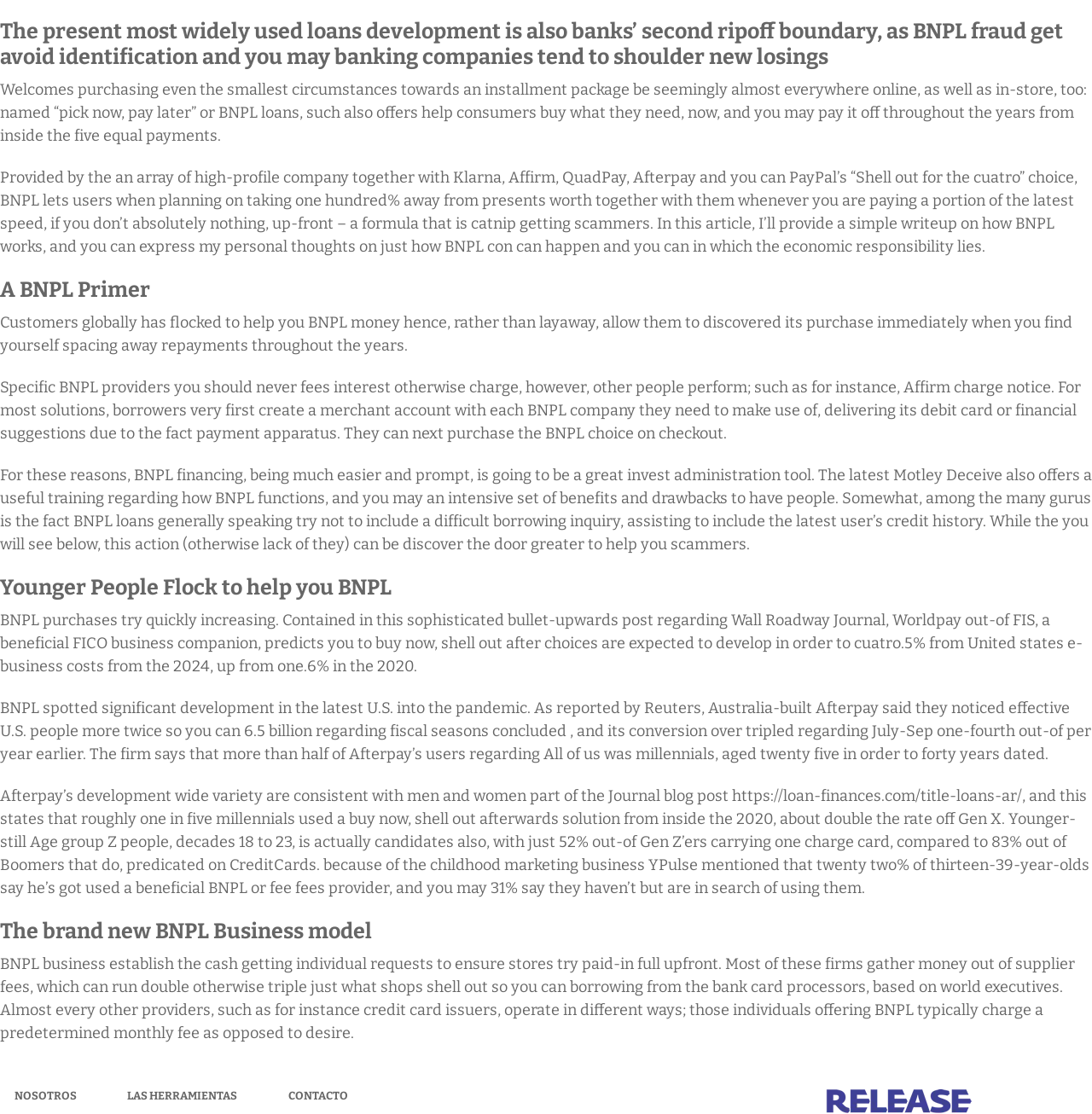Provide a one-word or one-phrase answer to the question:
How many headings are there on this webpage?

5